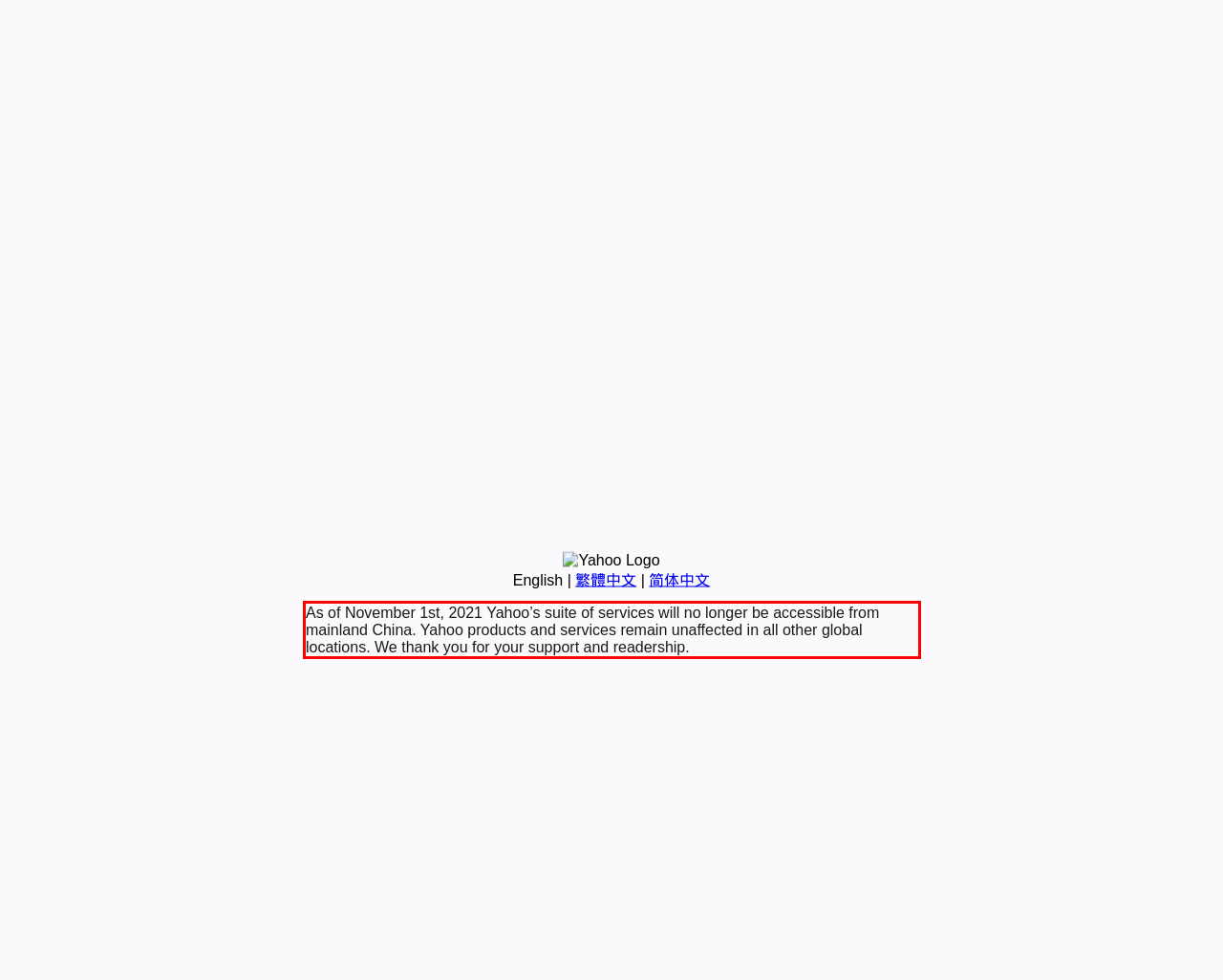Identify and transcribe the text content enclosed by the red bounding box in the given screenshot.

As of November 1st, 2021 Yahoo’s suite of services will no longer be accessible from mainland China. Yahoo products and services remain unaffected in all other global locations. We thank you for your support and readership.